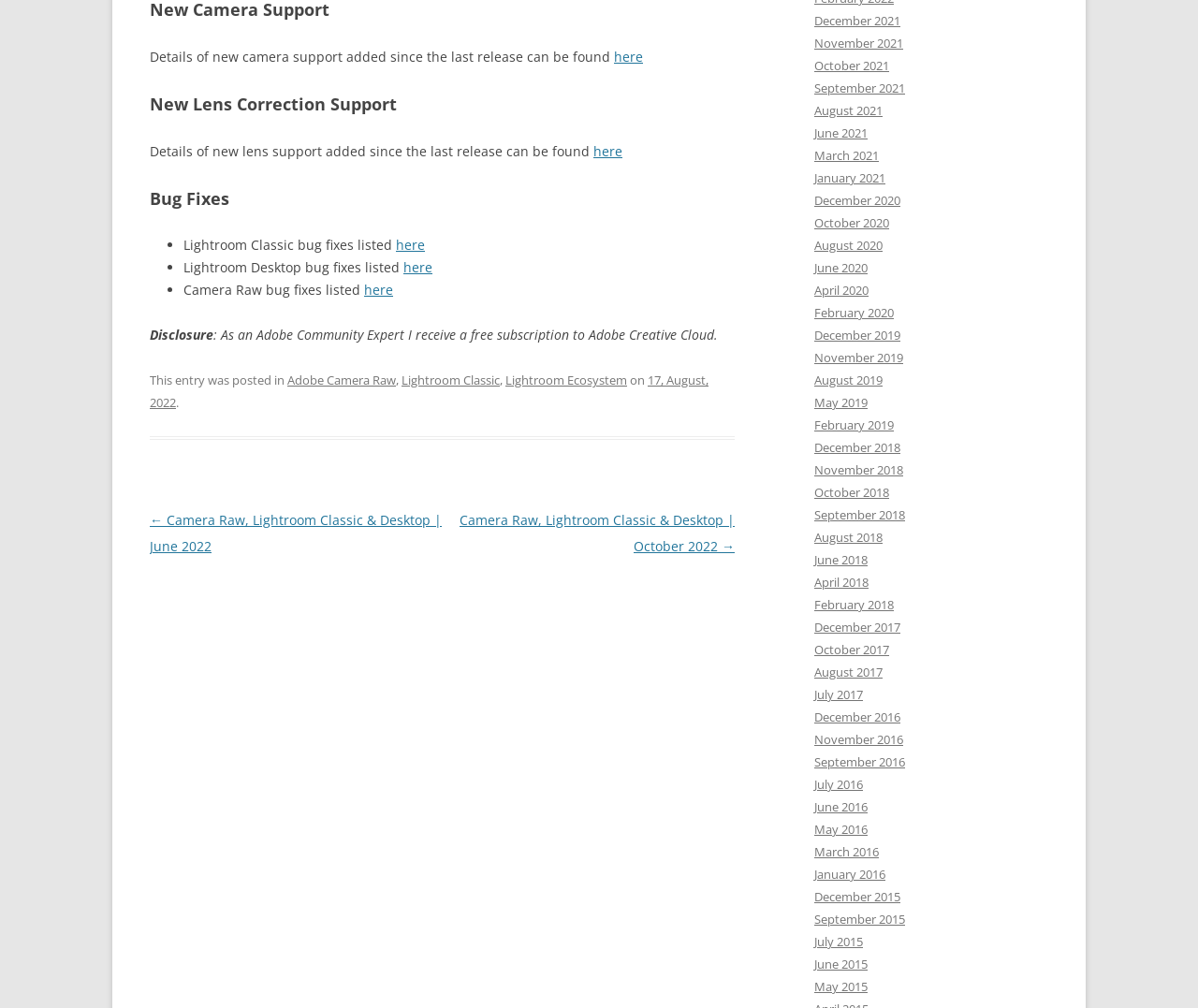Review the image closely and give a comprehensive answer to the question: What is the main topic of this webpage?

Based on the webpage content, I can see that the webpage is discussing the new features and bug fixes of Camera Raw and Lightroom, which are Adobe products. The headings and links on the webpage also suggest that the main topic is related to these products.